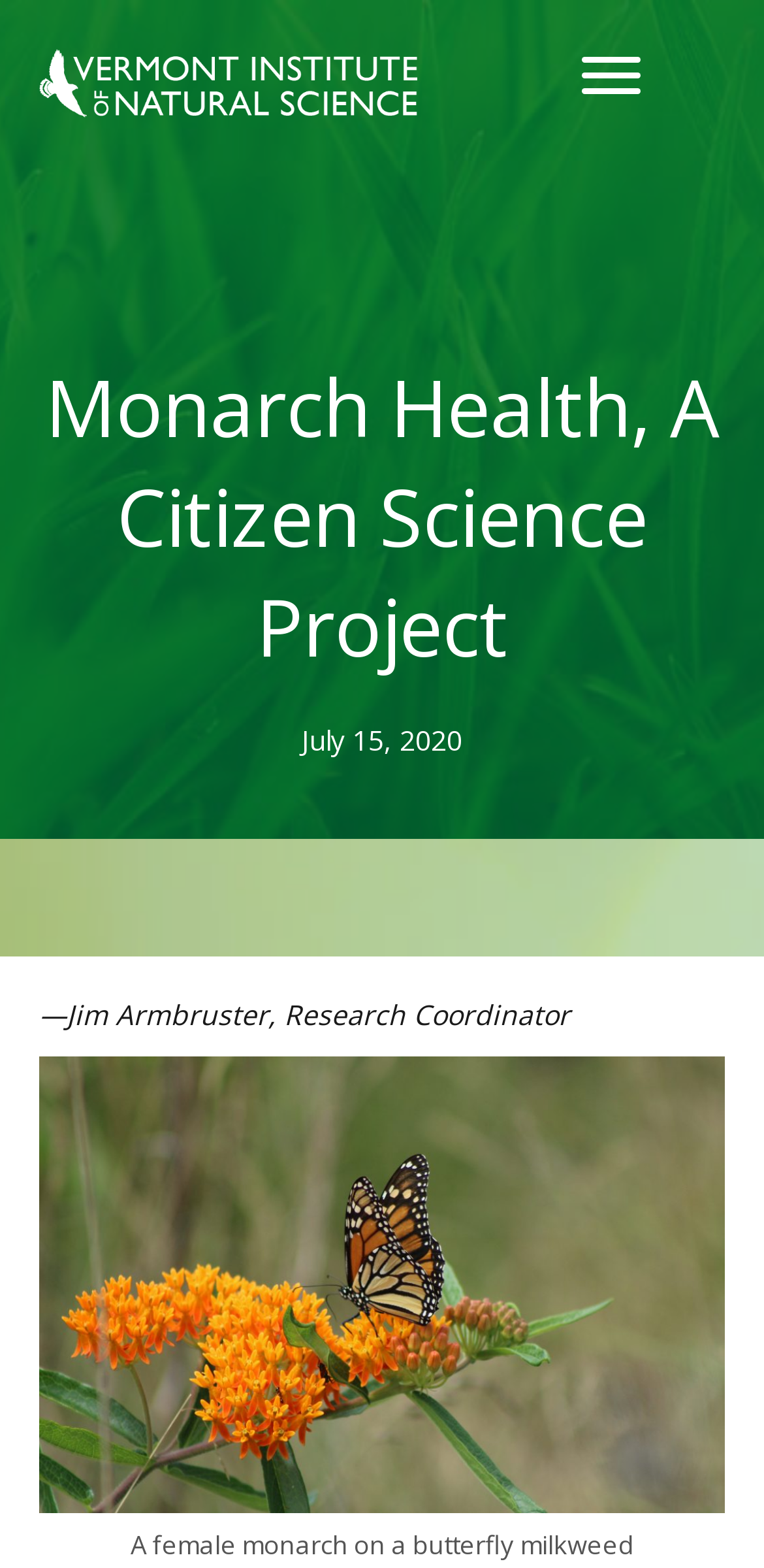What is the author of the blog post?
Answer the question based on the image using a single word or a brief phrase.

Jim Armbruster